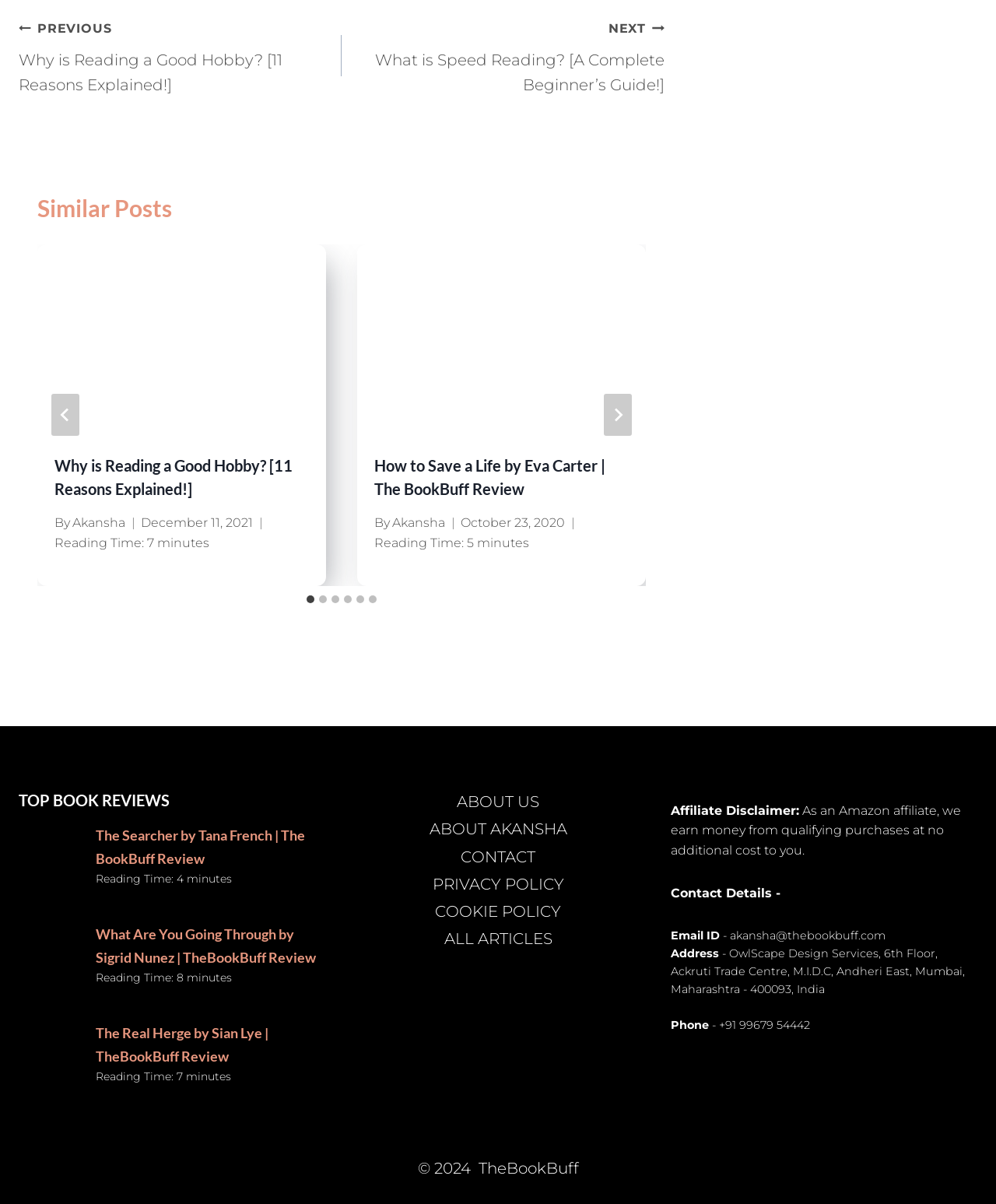Give a concise answer using only one word or phrase for this question:
What type of content is displayed in the 'Similar Posts' section?

Article summaries